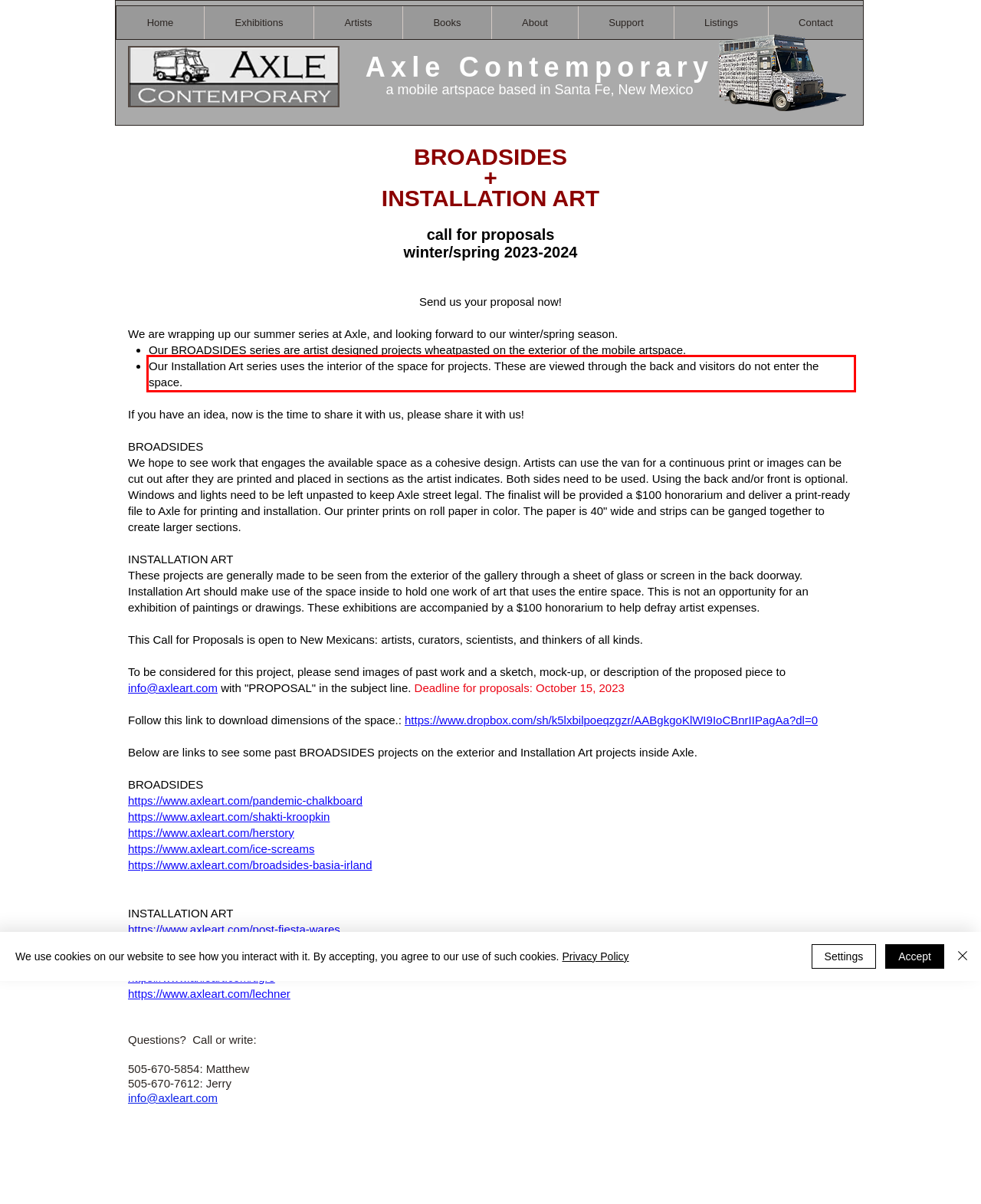You have a screenshot of a webpage, and there is a red bounding box around a UI element. Utilize OCR to extract the text within this red bounding box.

Our Installation Art series uses the interior of the space for projects. These are viewed through the back and visitors do not enter the space.